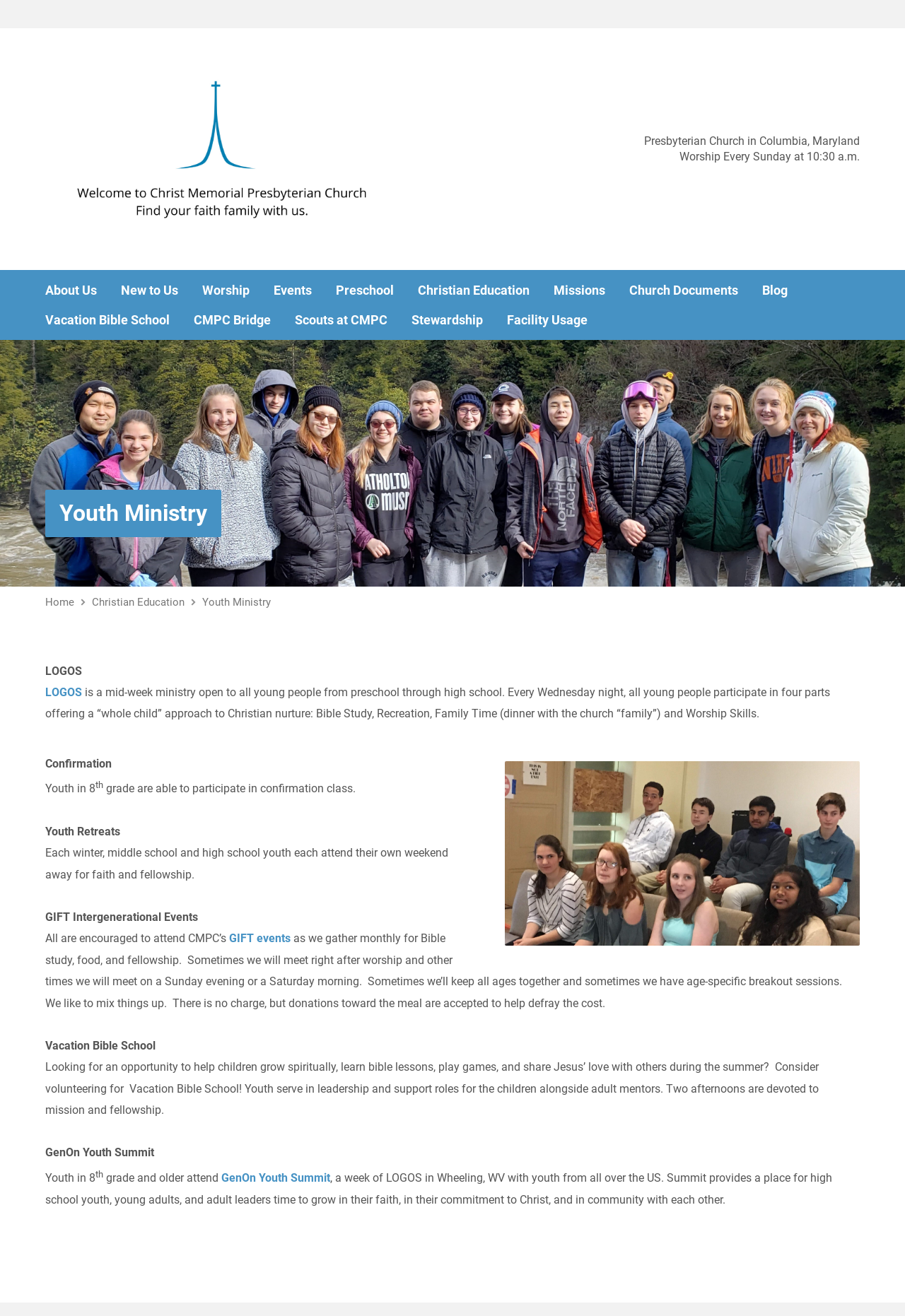Kindly determine the bounding box coordinates of the area that needs to be clicked to fulfill this instruction: "Click on the 'Youth Ministry' link".

[0.066, 0.38, 0.229, 0.4]